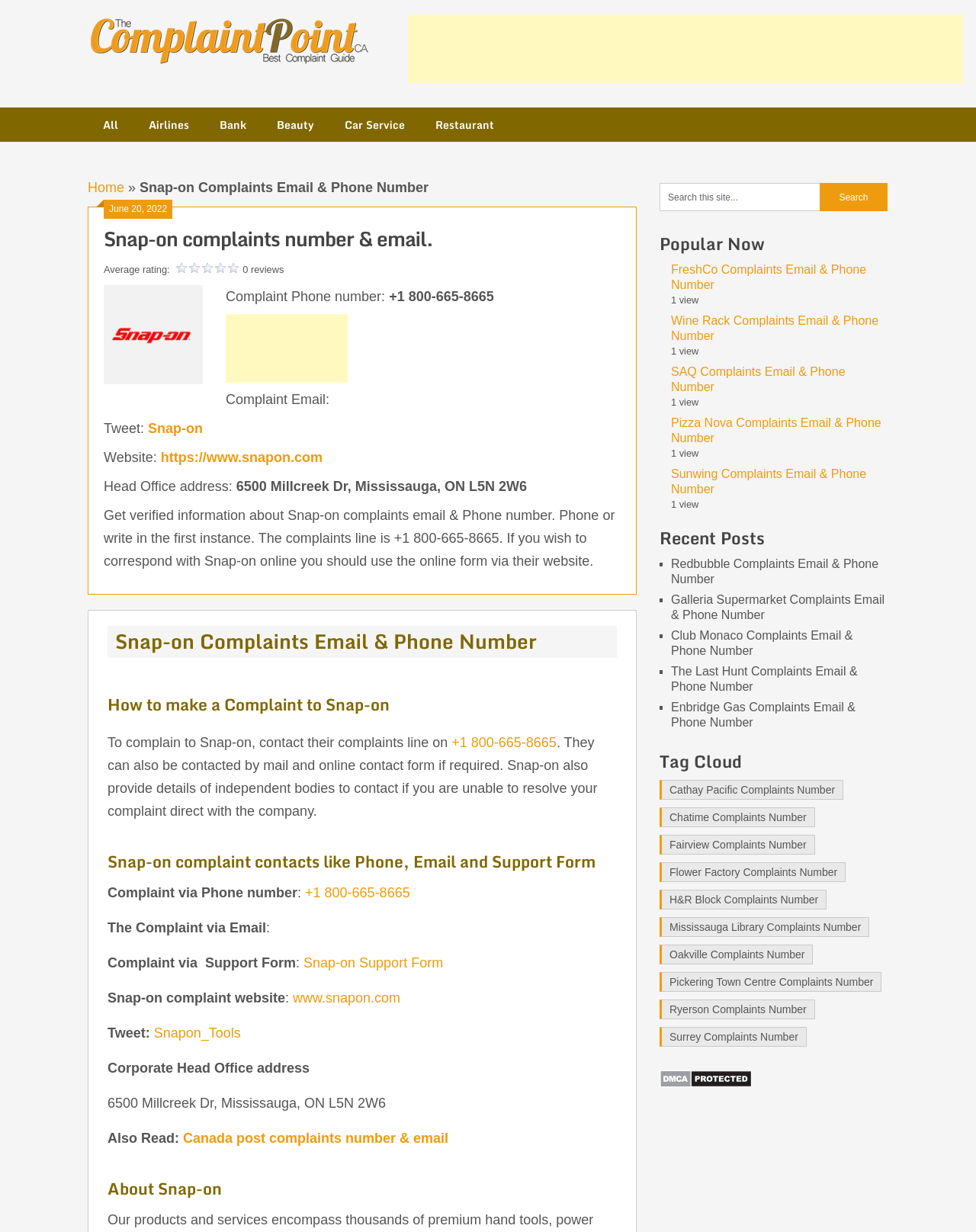Can you find the bounding box coordinates for the element that needs to be clicked to execute this instruction: "Contact Snap-on via phone number +1 800-665-8665"? The coordinates should be given as four float numbers between 0 and 1, i.e., [left, top, right, bottom].

[0.399, 0.235, 0.506, 0.247]